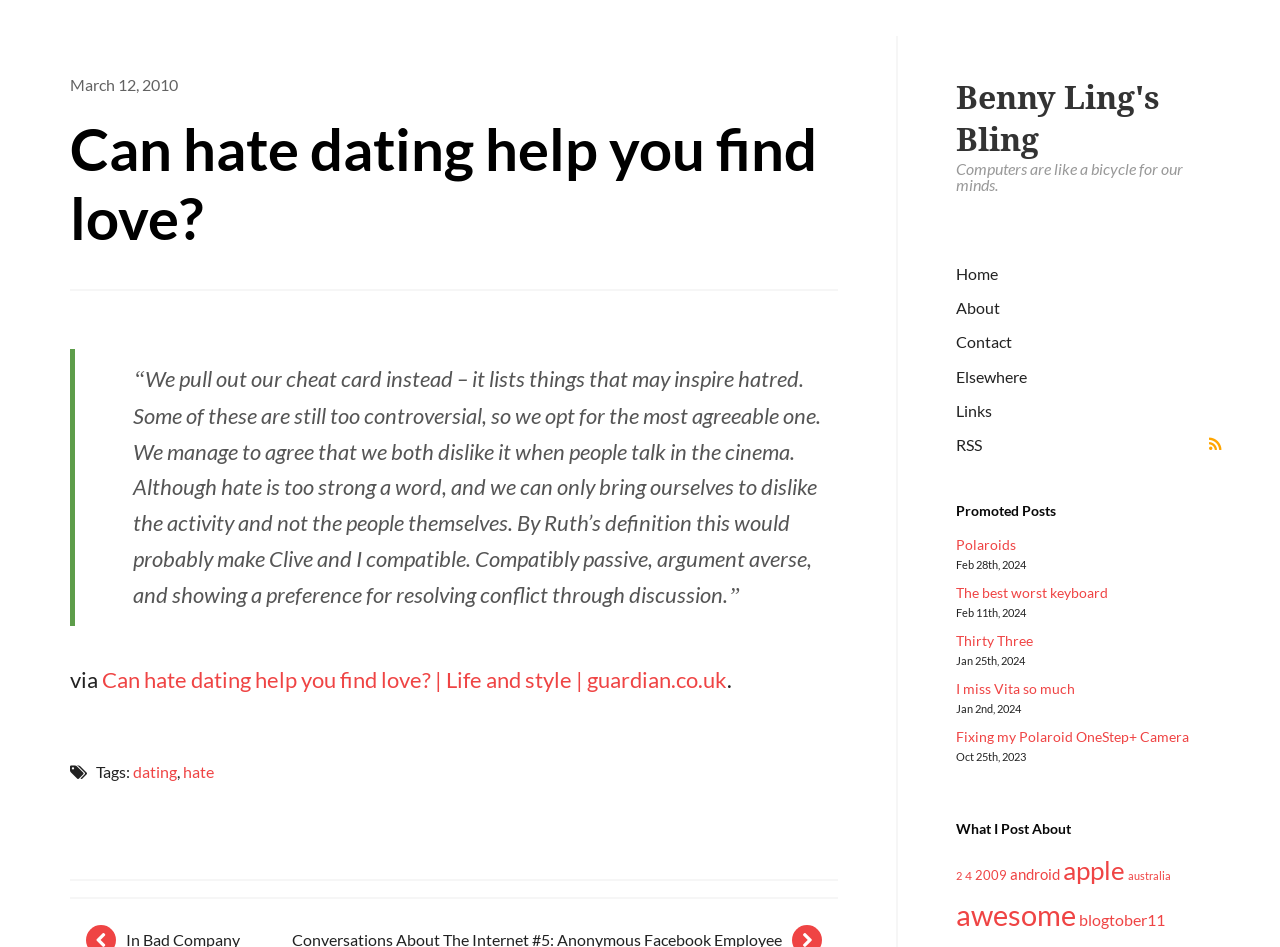Find the bounding box coordinates of the element I should click to carry out the following instruction: "Click on the 'Home' link".

[0.747, 0.275, 0.955, 0.303]